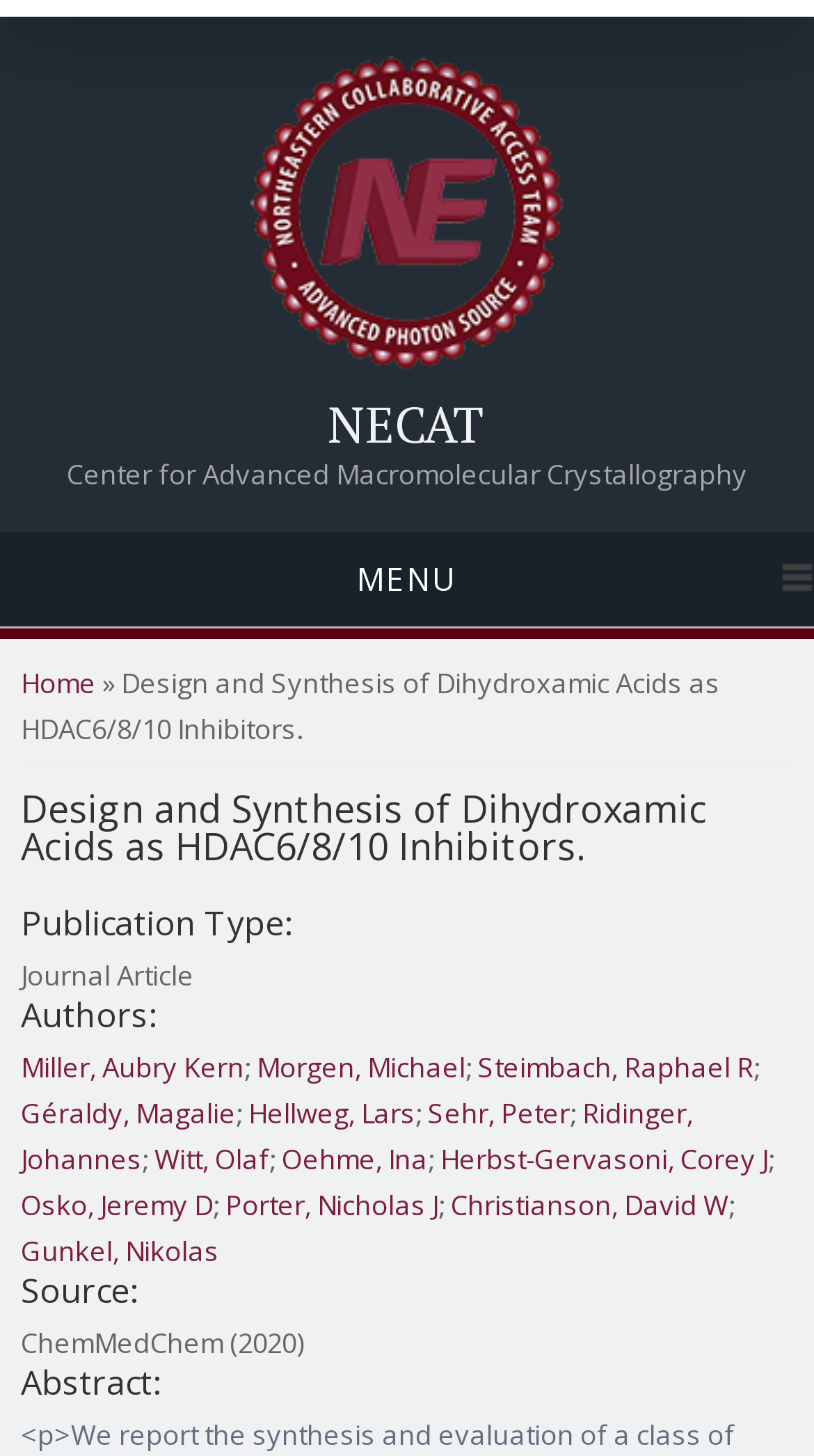Using the element description: "Herbst-Gervasoni, Corey J", determine the bounding box coordinates for the specified UI element. The coordinates should be four float numbers between 0 and 1, [left, top, right, bottom].

[0.541, 0.783, 0.944, 0.809]